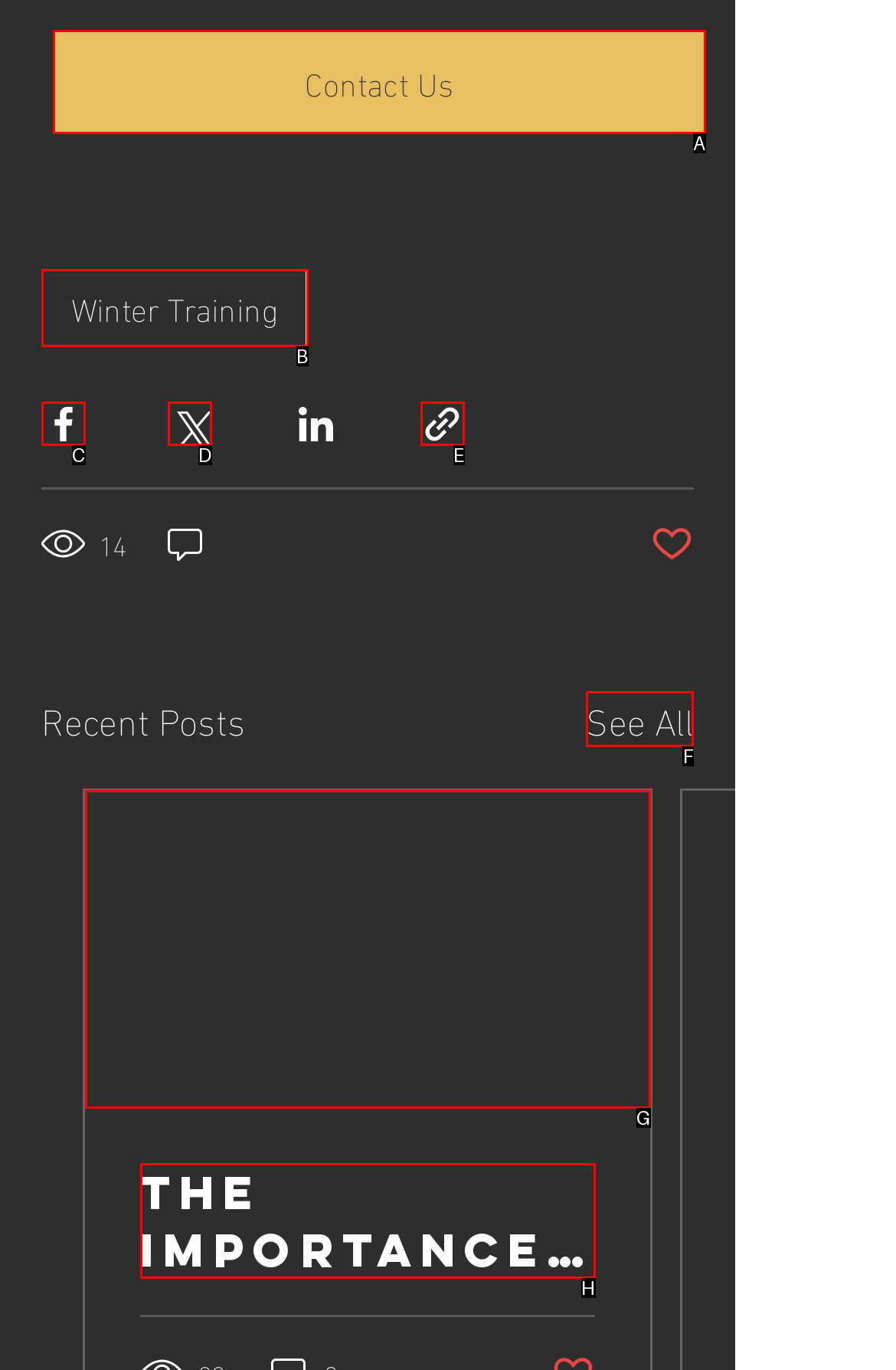Identify which HTML element to click to fulfill the following task: See all posts. Provide your response using the letter of the correct choice.

F